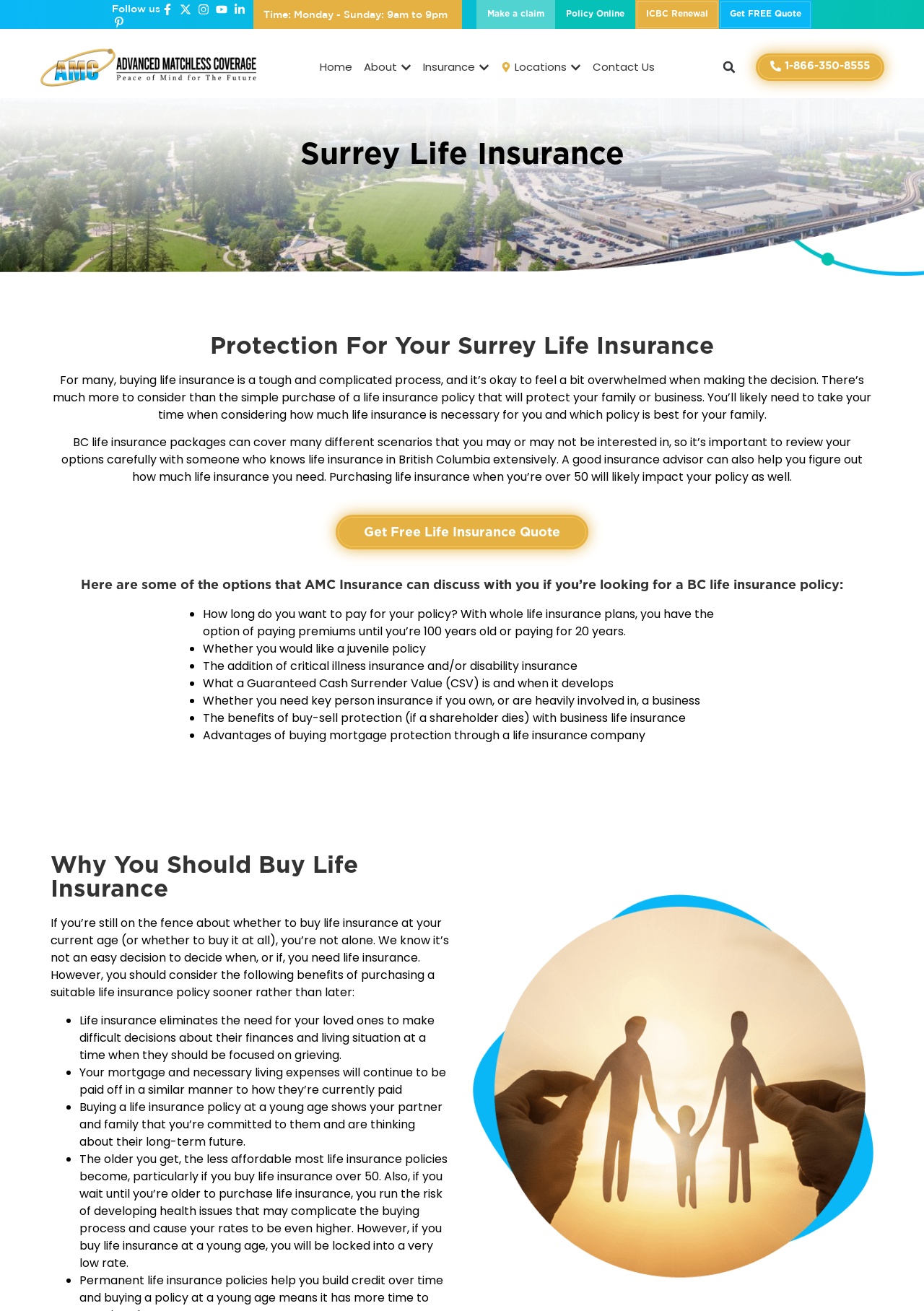Please reply with a single word or brief phrase to the question: 
What is the purpose of buying life insurance?

To protect loved ones